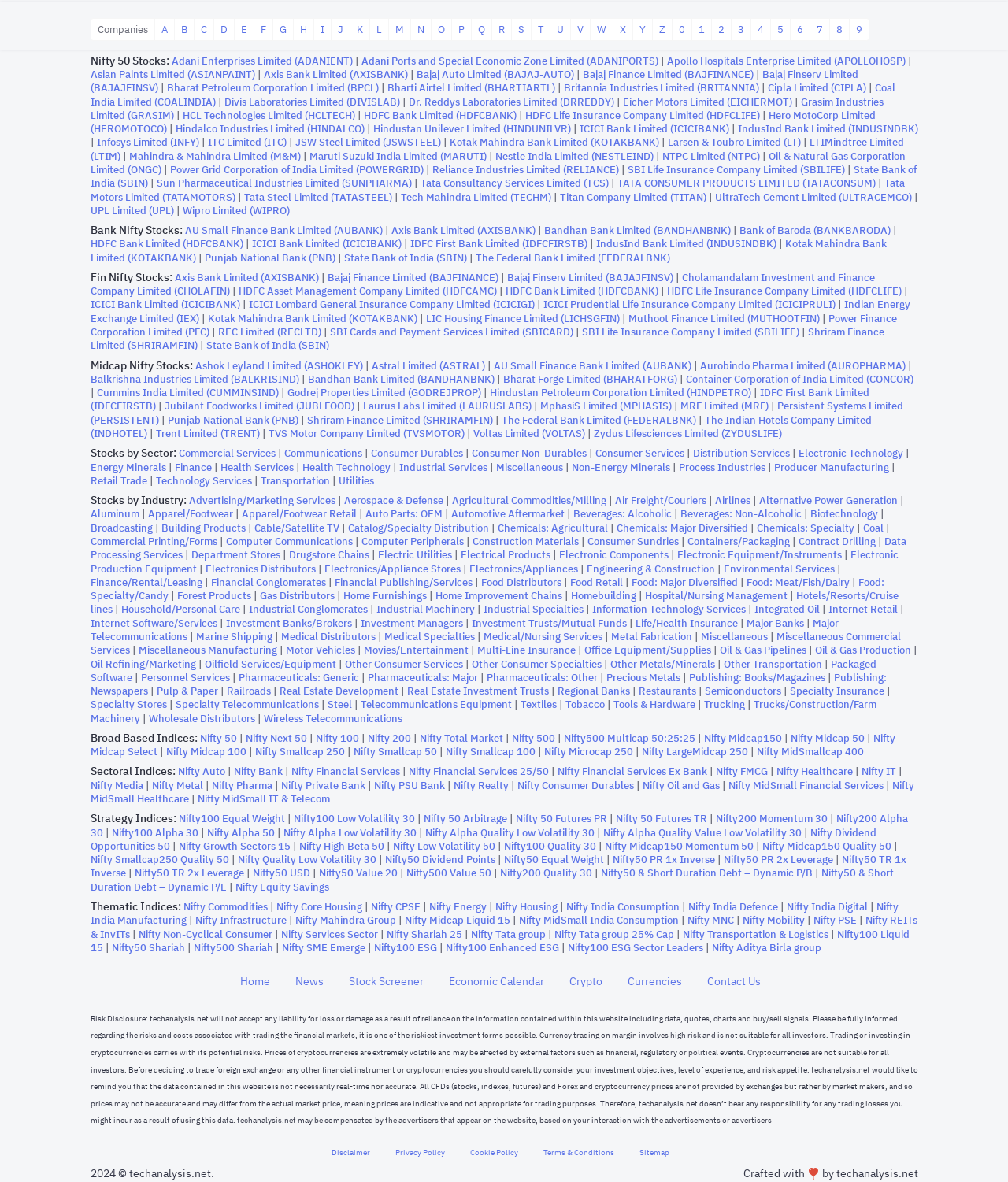How many companies are listed on the webpage? Based on the screenshot, please respond with a single word or phrase.

50